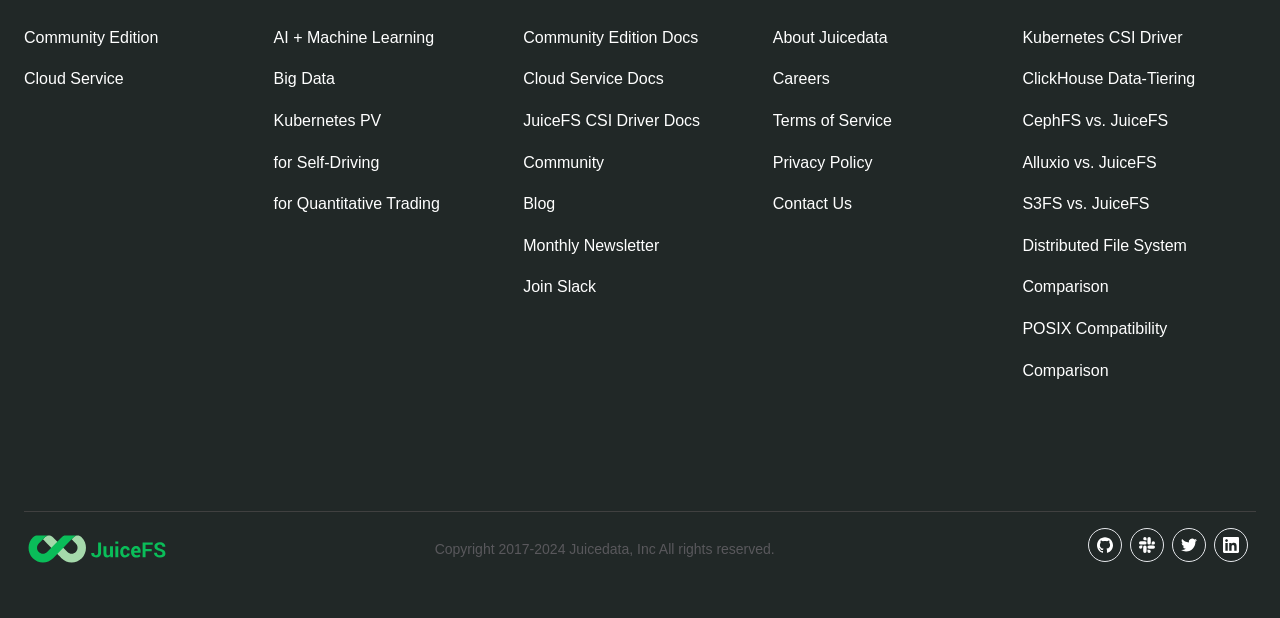Identify the bounding box coordinates of the part that should be clicked to carry out this instruction: "explore past issues".

None